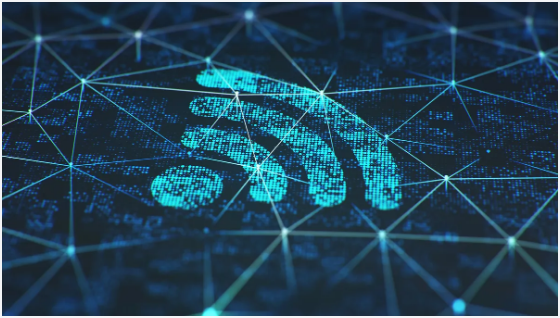Elaborate on all the key elements and details present in the image.

The image features a vibrant digital representation of a Wi-Fi symbol, rendered in a glowing turquoise color against a dark, textured background. This artistic visualization incorporates intricate network lines and node-like points, suggesting connectivity and the modern landscape of digital communication. The design embodies themes of technology and innovation, aligning with the contemporary narrative around smart devices, such as the ADT wireless doorbell discussed in the accompanying article. This doorbell integrates Wi-Fi connectivity, empowering users with advanced security and monitoring features for their homes.